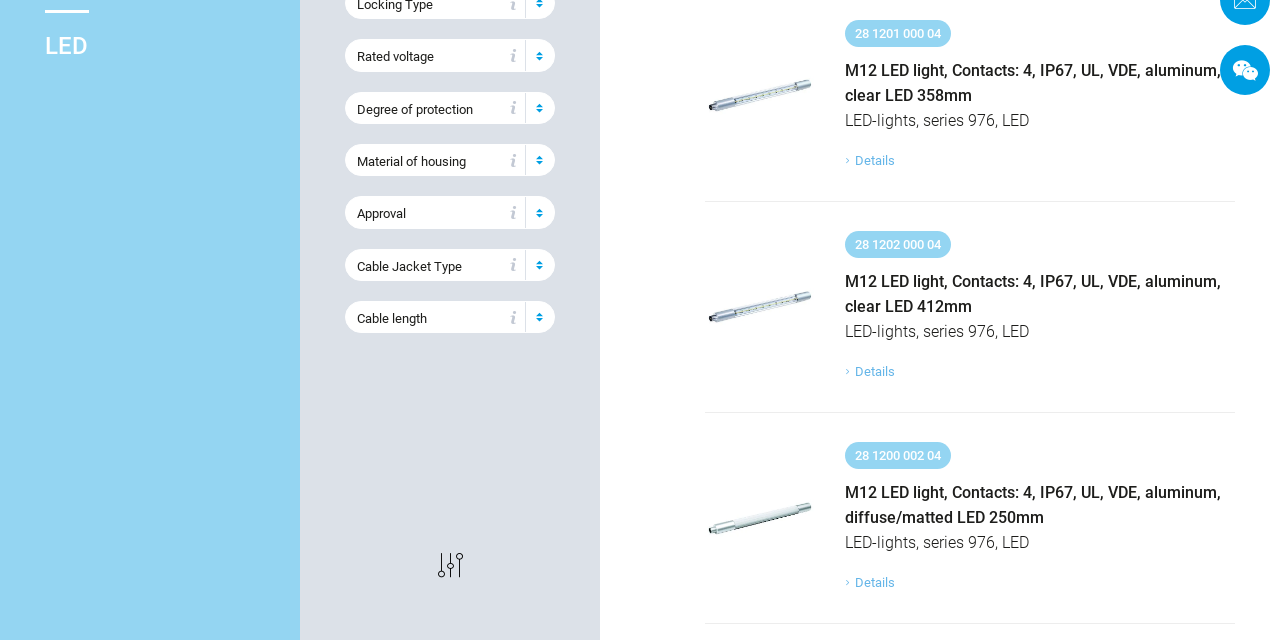Locate the bounding box coordinates of the UI element described by: "Cable length". Provide the coordinates as four float numbers between 0 and 1, formatted as [left, top, right, bottom].

[0.27, 0.47, 0.434, 0.521]